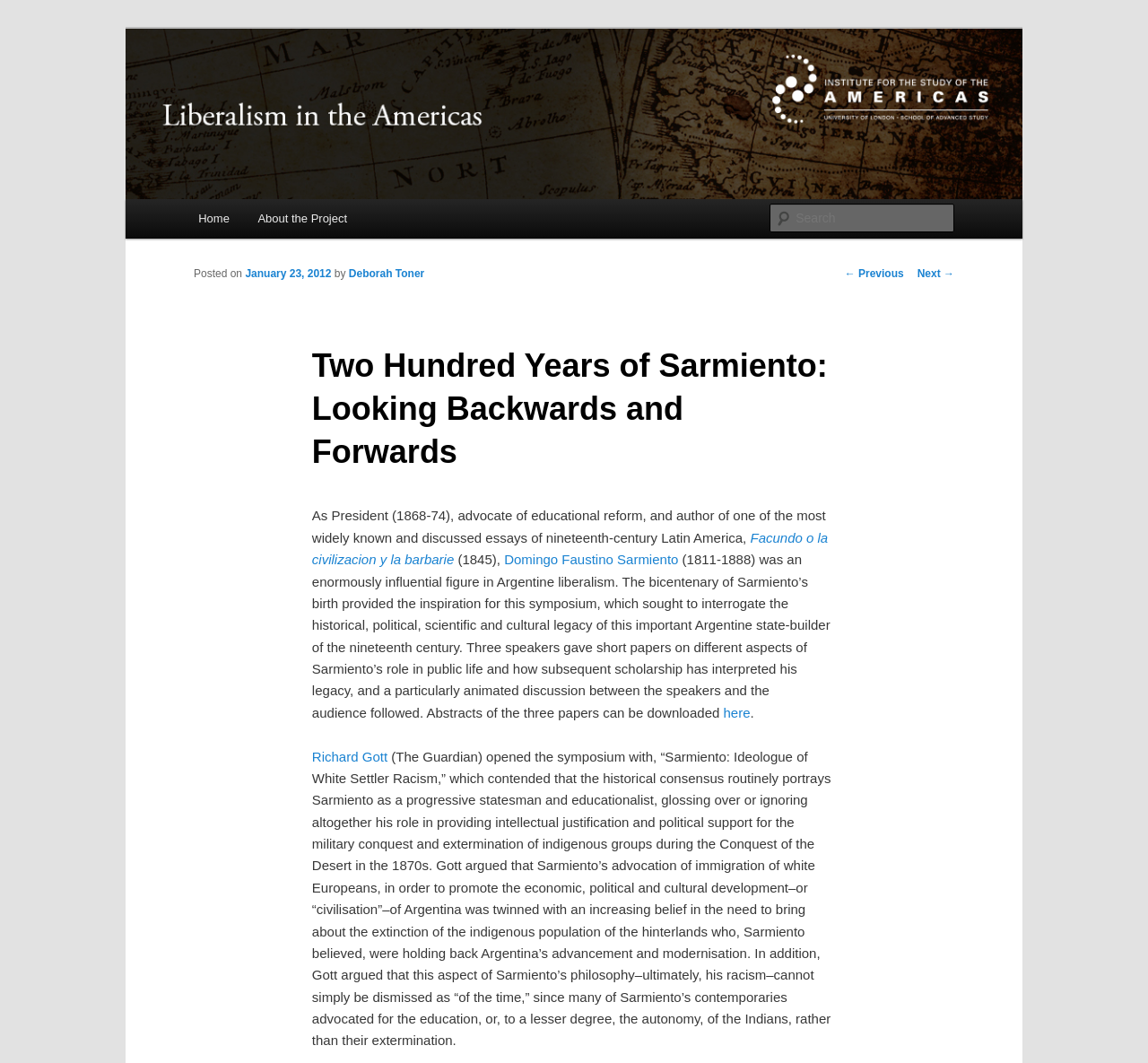Find and specify the bounding box coordinates that correspond to the clickable region for the instruction: "Read the previous post".

[0.736, 0.251, 0.787, 0.263]